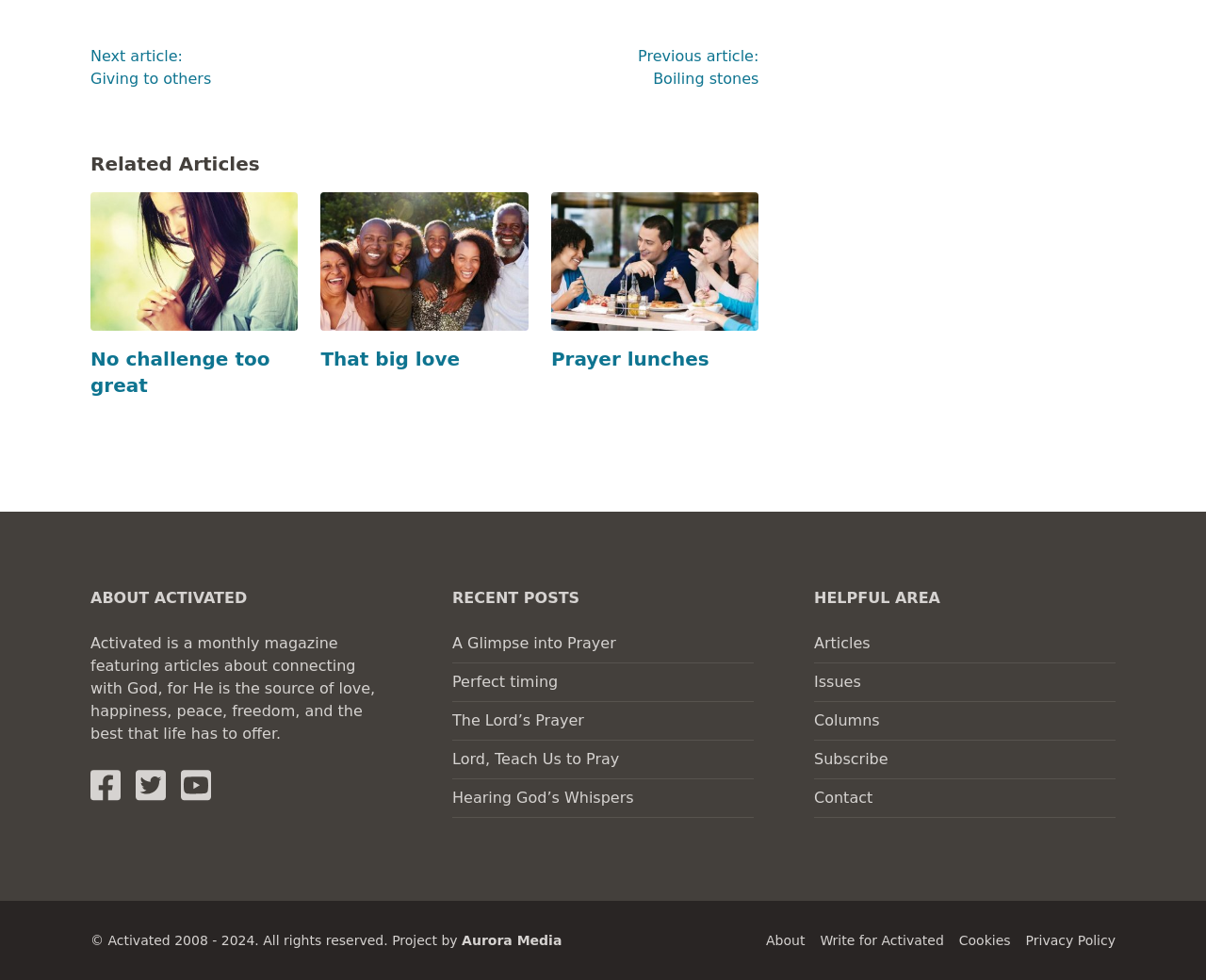Using the provided element description "That big love", determine the bounding box coordinates of the UI element.

[0.266, 0.352, 0.438, 0.379]